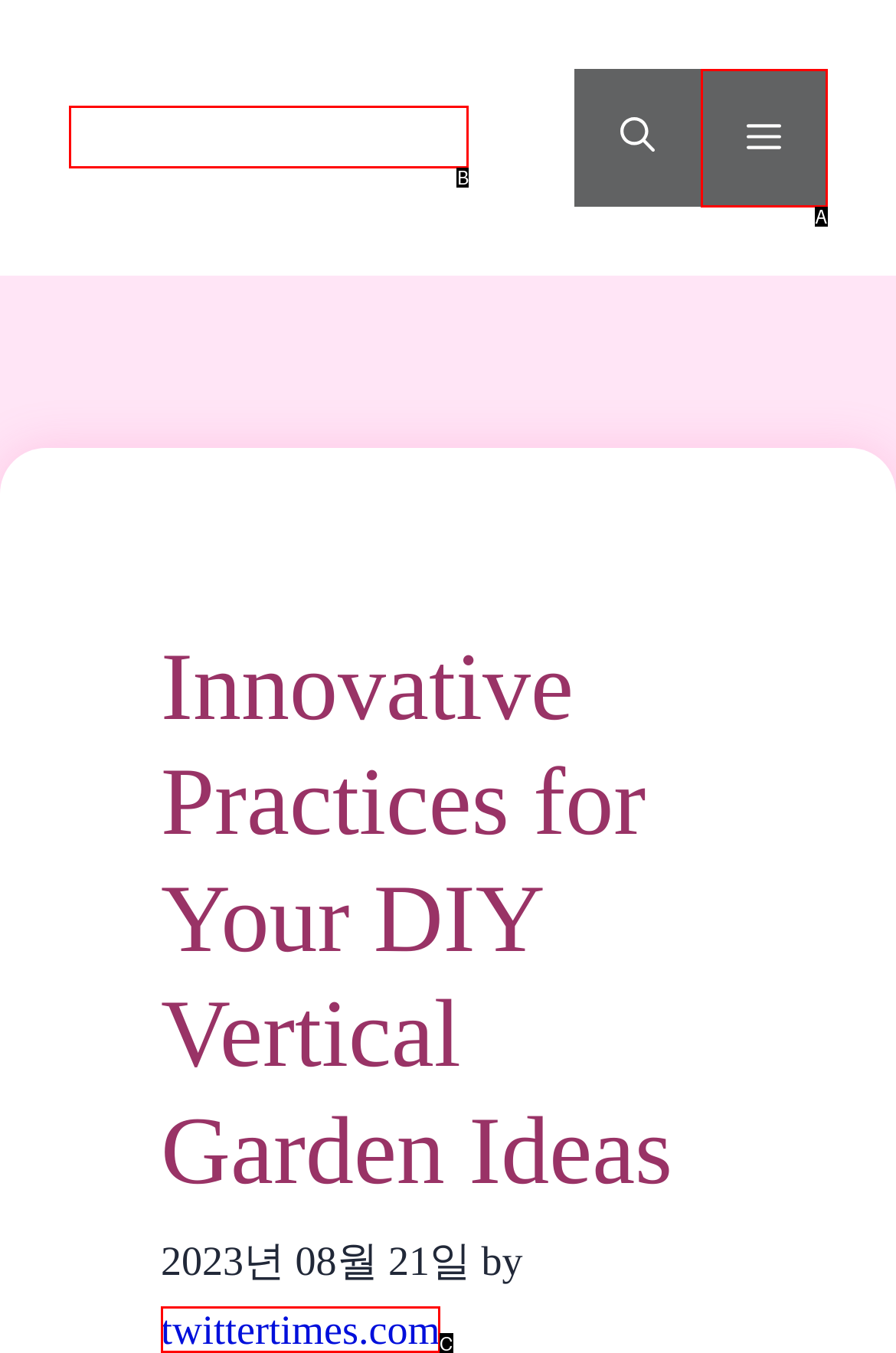Given the description: twittertimes.com
Identify the letter of the matching UI element from the options.

C